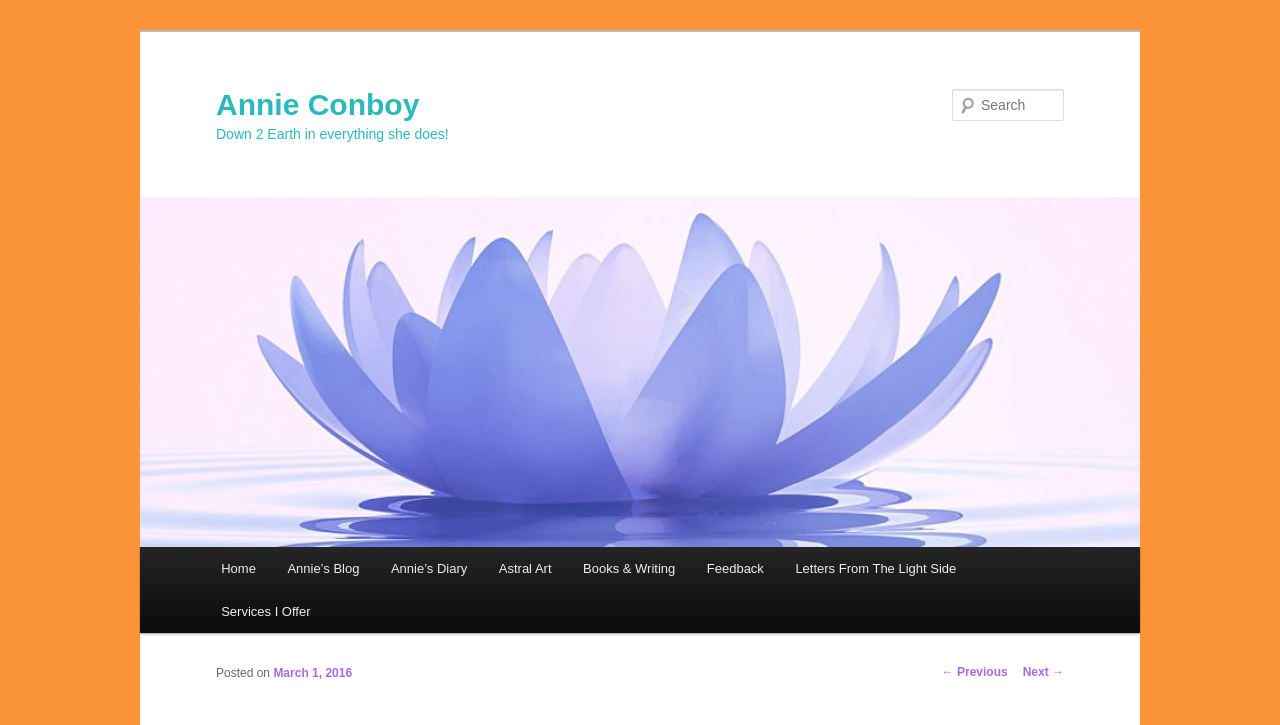Locate the bounding box coordinates of the area that needs to be clicked to fulfill the following instruction: "read Annie's blog". The coordinates should be in the format of four float numbers between 0 and 1, namely [left, top, right, bottom].

[0.212, 0.754, 0.293, 0.814]